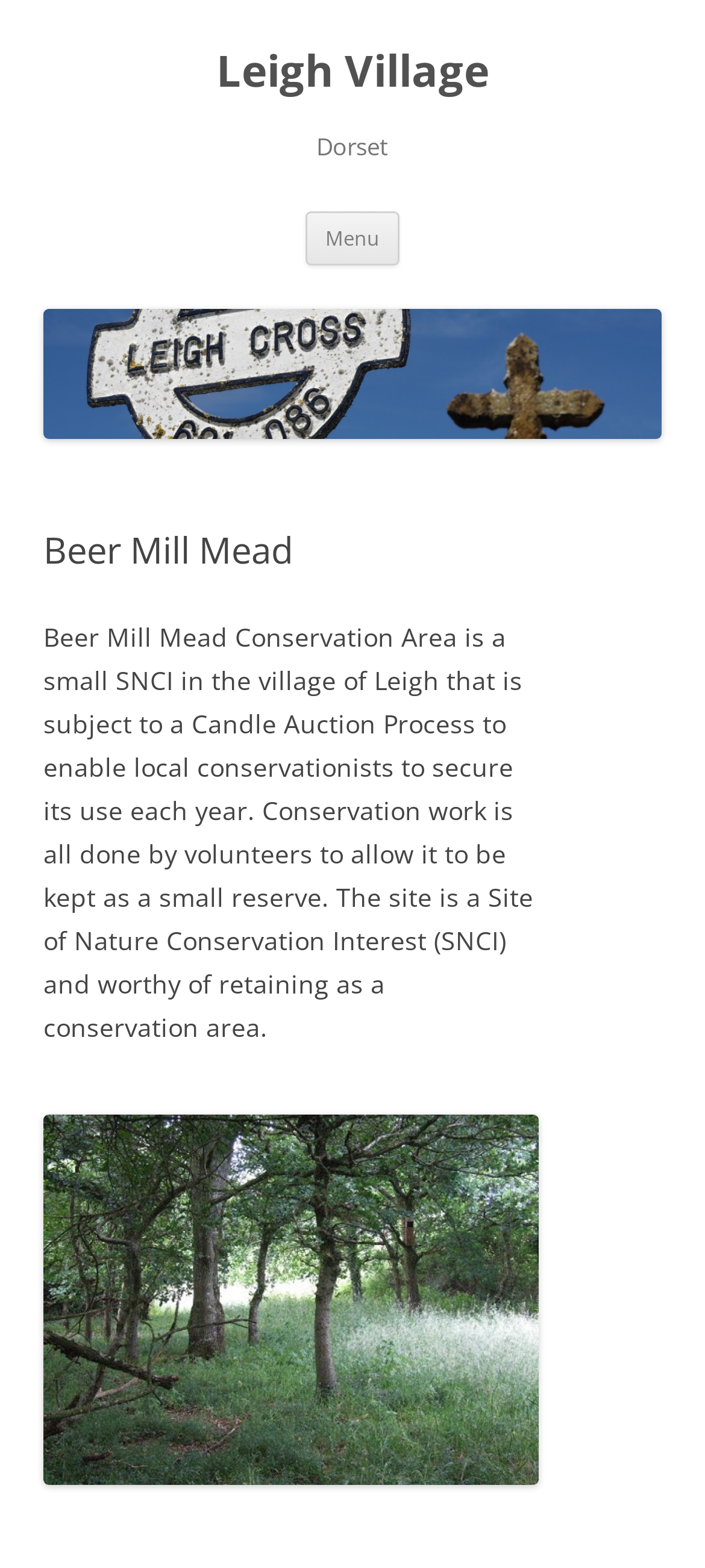Please give a one-word or short phrase response to the following question: 
What is the name of the village?

Leigh Village